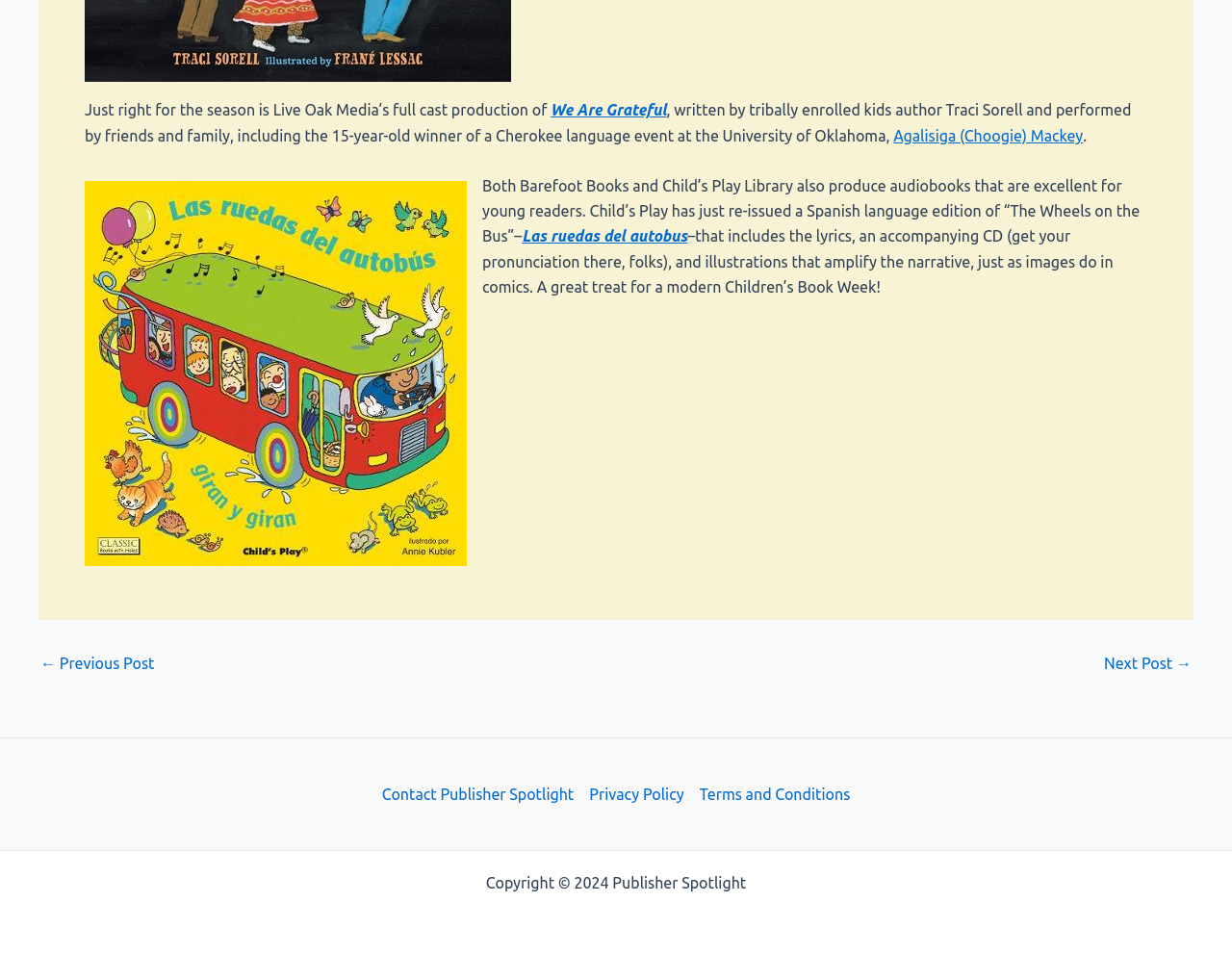From the element description: "Privacy Policy", extract the bounding box coordinates of the UI element. The coordinates should be expressed as four float numbers between 0 and 1, in the order [left, top, right, bottom].

[0.472, 0.819, 0.561, 0.846]